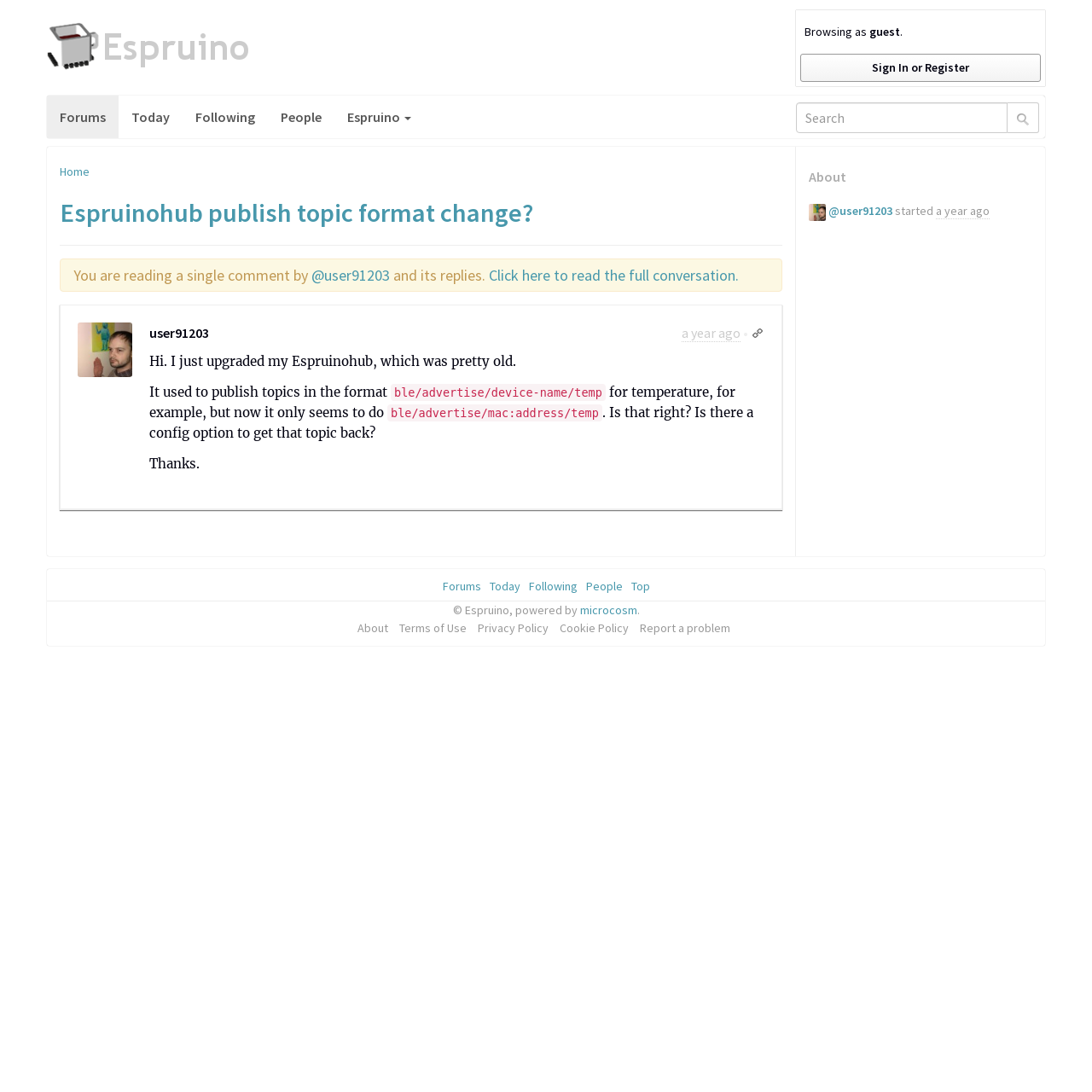Determine the bounding box for the HTML element described here: "Report a problem". The coordinates should be given as [left, top, right, bottom] with each number being a float between 0 and 1.

[0.582, 0.567, 0.673, 0.584]